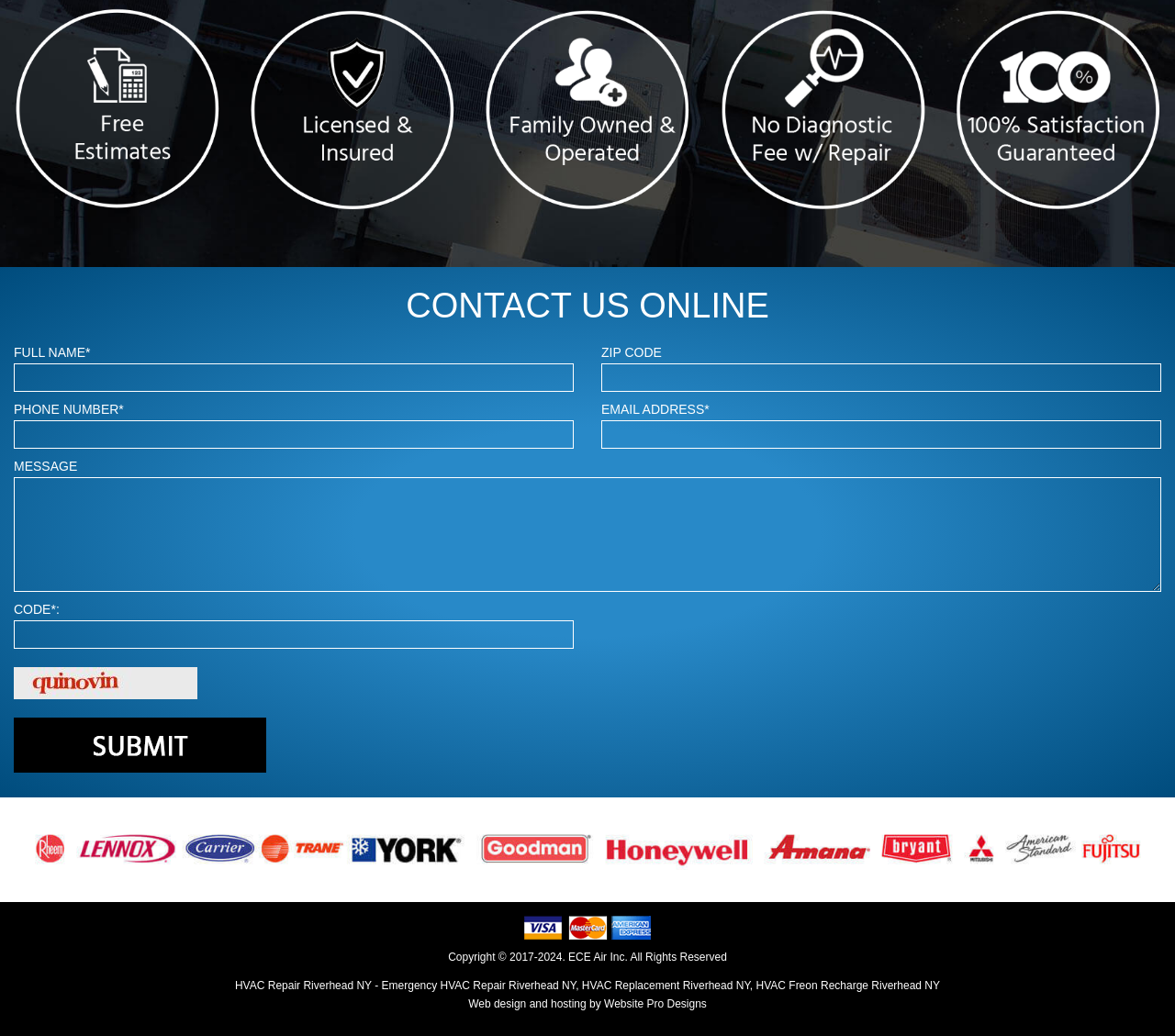Analyze the image and provide a detailed answer to the question: Who designed the website?

The link at the bottom of the webpage mentions 'Web design and hosting by Website Pro Designs', which indicates that Website Pro Designs is the company responsible for designing and hosting the website.